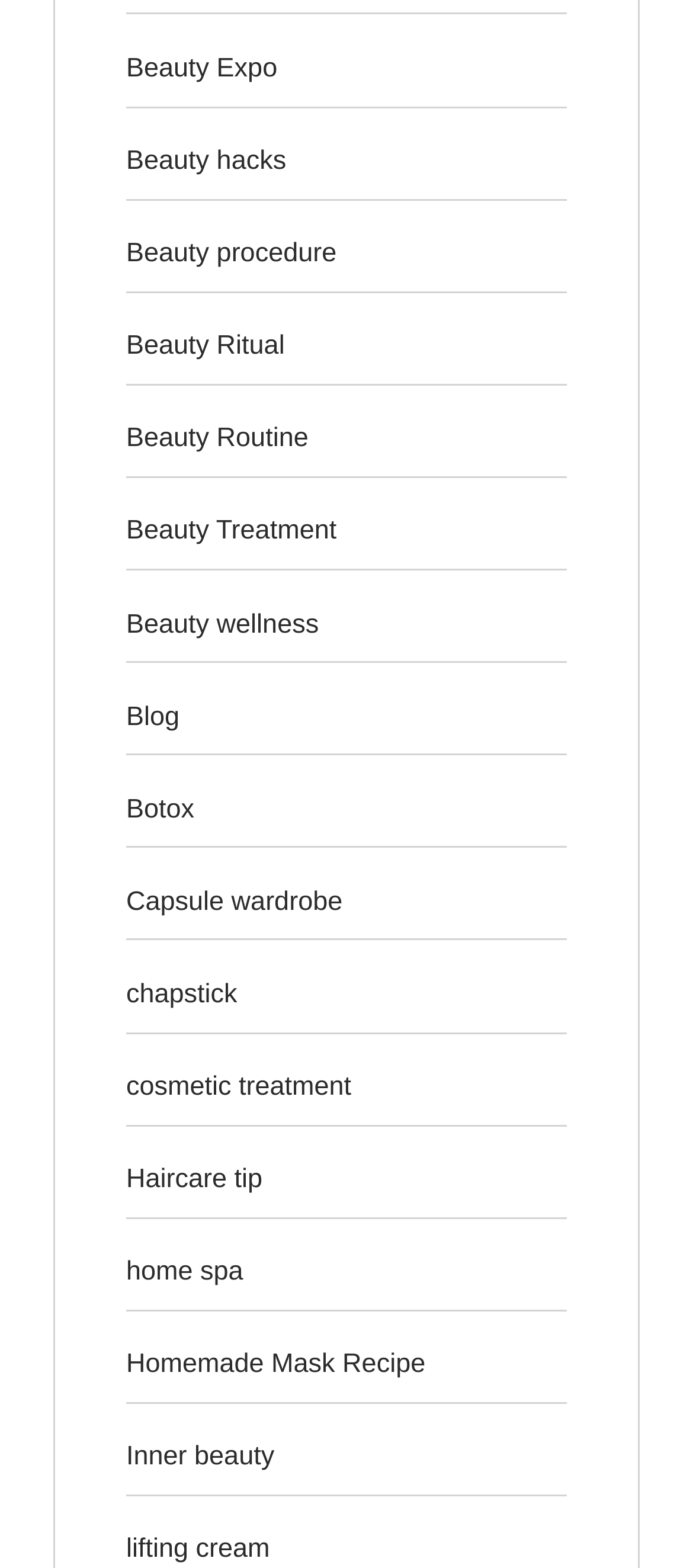Find the bounding box coordinates of the clickable area that will achieve the following instruction: "Learn about Botox".

[0.182, 0.506, 0.28, 0.526]